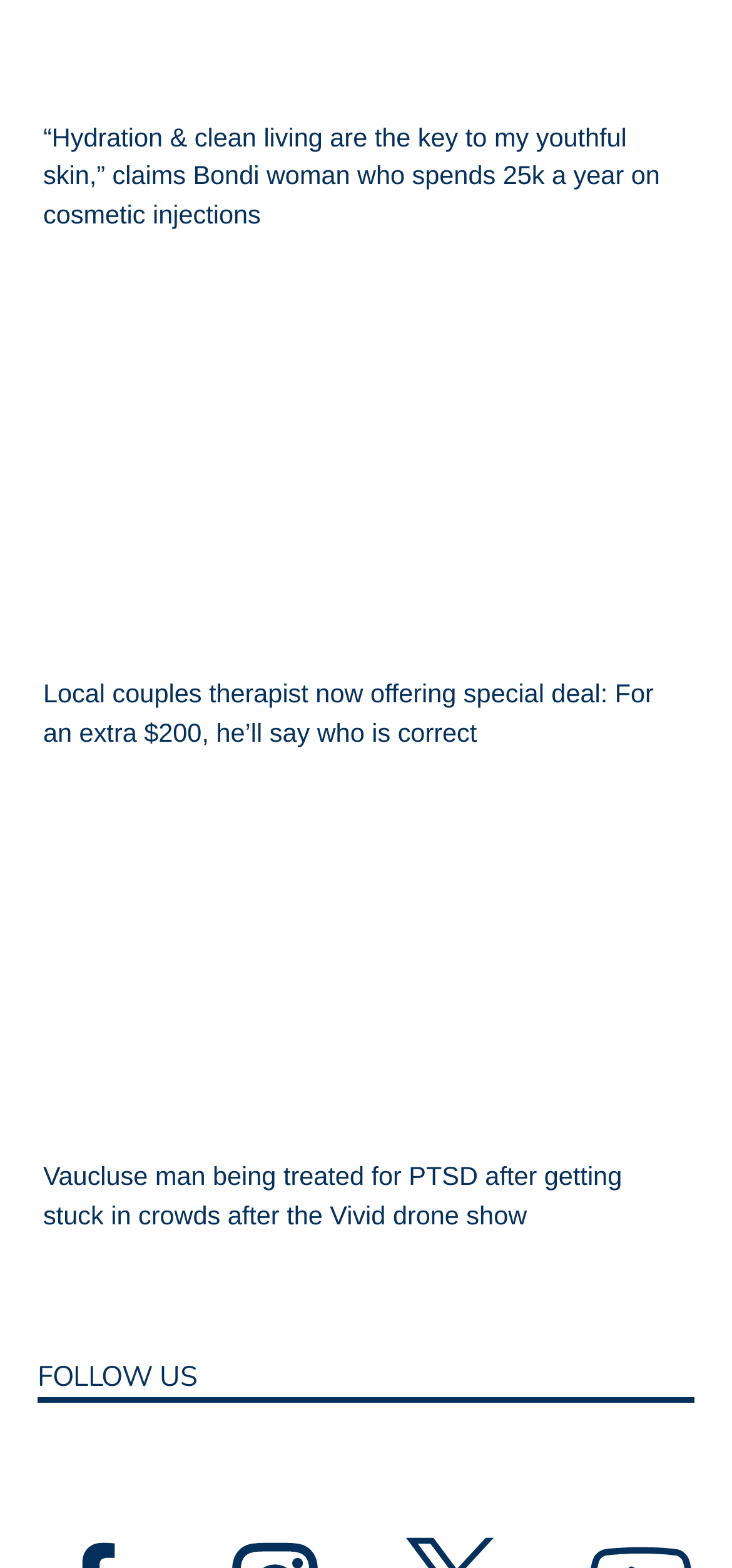Give a succinct answer to this question in a single word or phrase: 
How many images are on the webpage?

2